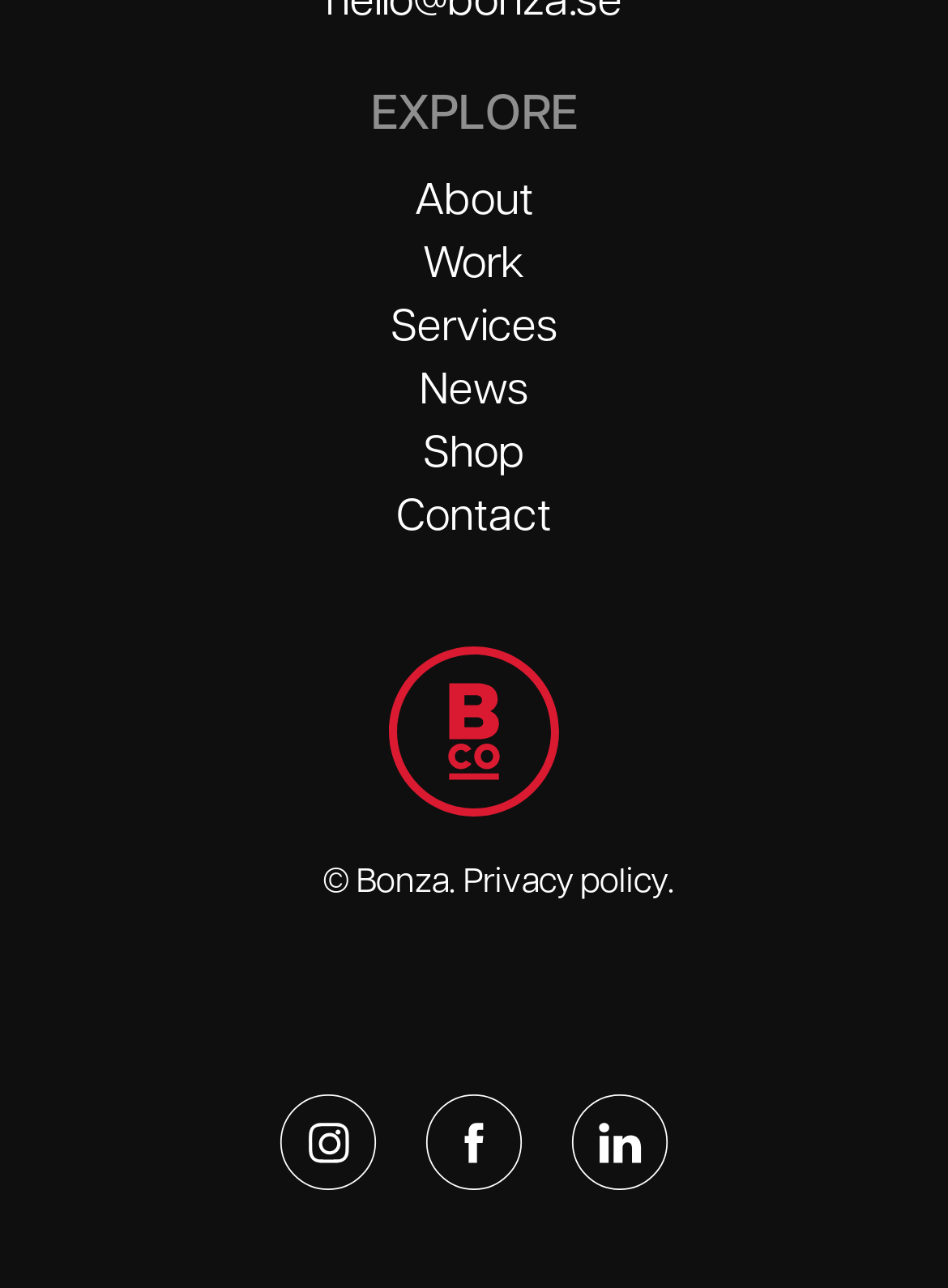Show the bounding box coordinates for the HTML element as described: "icon-facebook".

[0.449, 0.849, 0.551, 0.925]